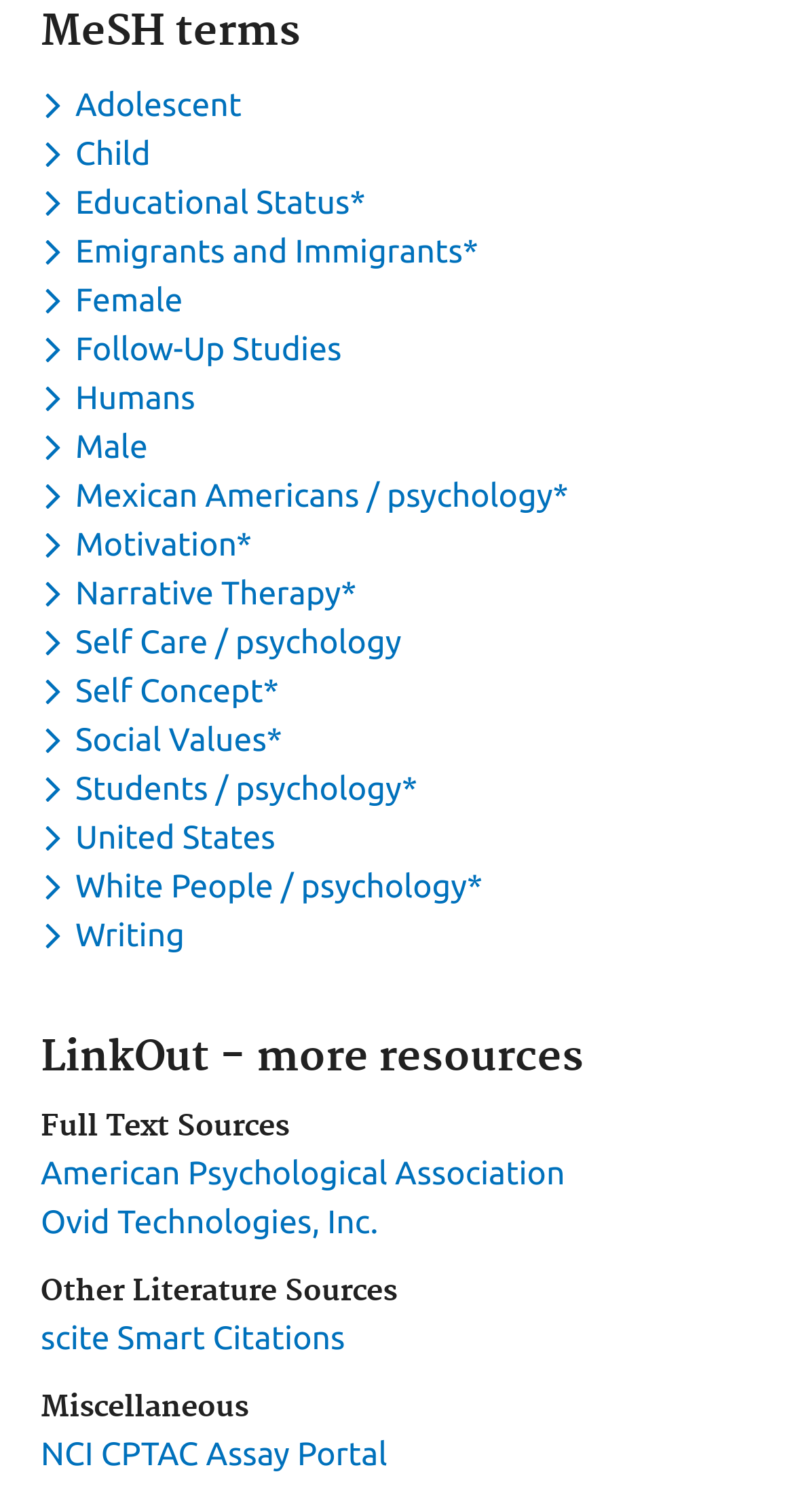Given the following UI element description: "Adolescent", find the bounding box coordinates in the webpage screenshot.

[0.051, 0.057, 0.317, 0.081]